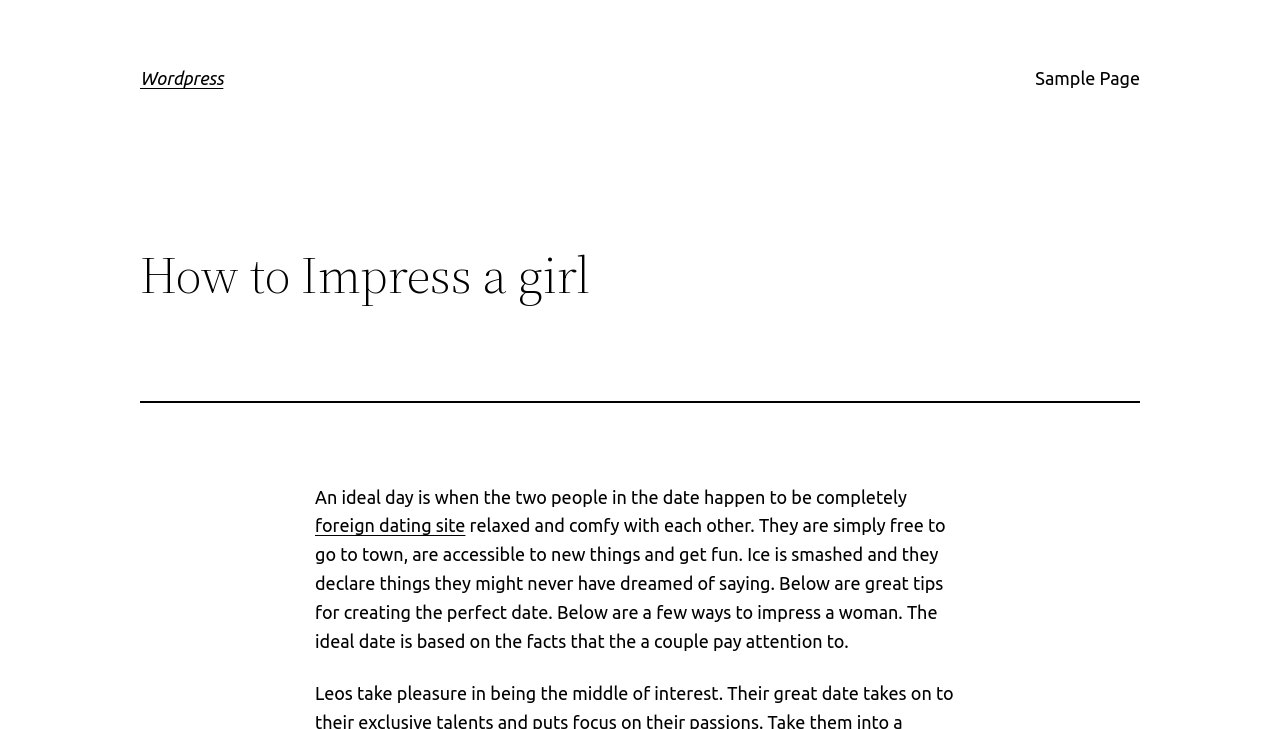What is the main topic of the article?
Please provide a comprehensive answer to the question based on the webpage screenshot.

Based on the content of the webpage, it is clear that the main topic of the article is dating, specifically how to impress a girl on a date. The article discusses the ideal date scenario and provides suggestions for creating a perfect date.